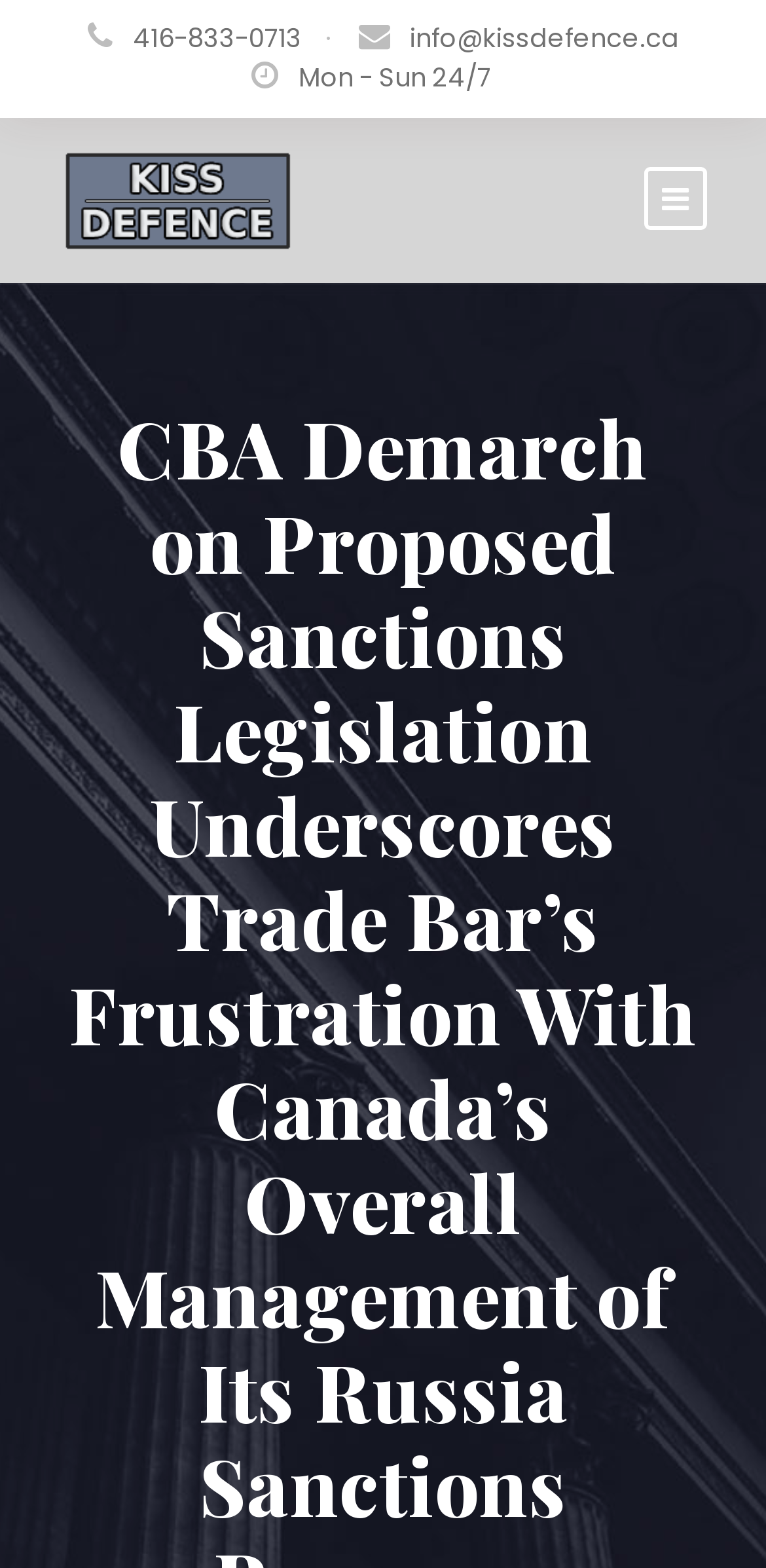Extract the main title from the webpage and generate its text.

CBA Demarch on Proposed Sanctions Legislation Underscores Trade Bar’s Frustration With Canada’s Overall Management of Its Russia Sanctions Program